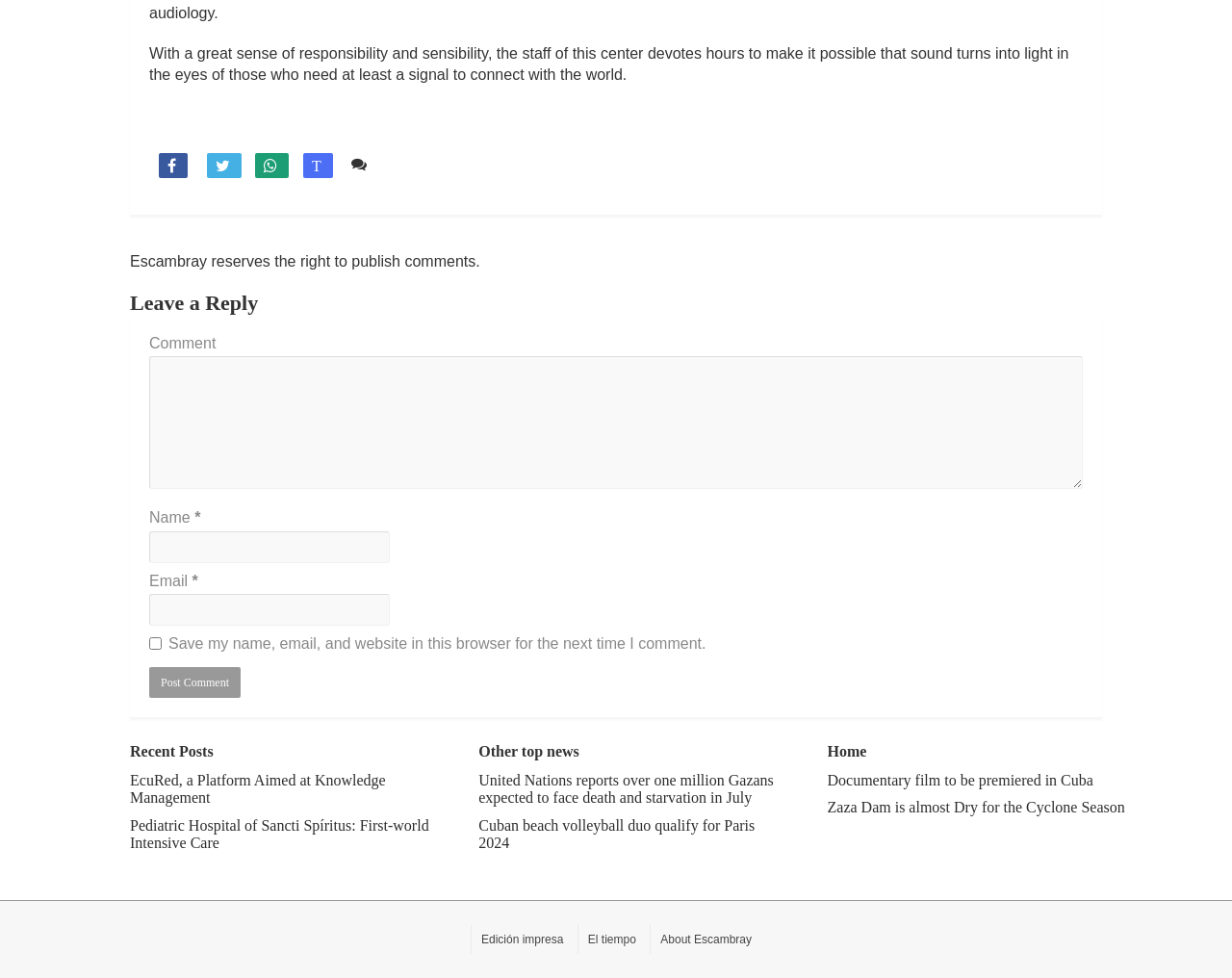What is the topic of the first news article?
Give a one-word or short-phrase answer derived from the screenshot.

Knowledge management